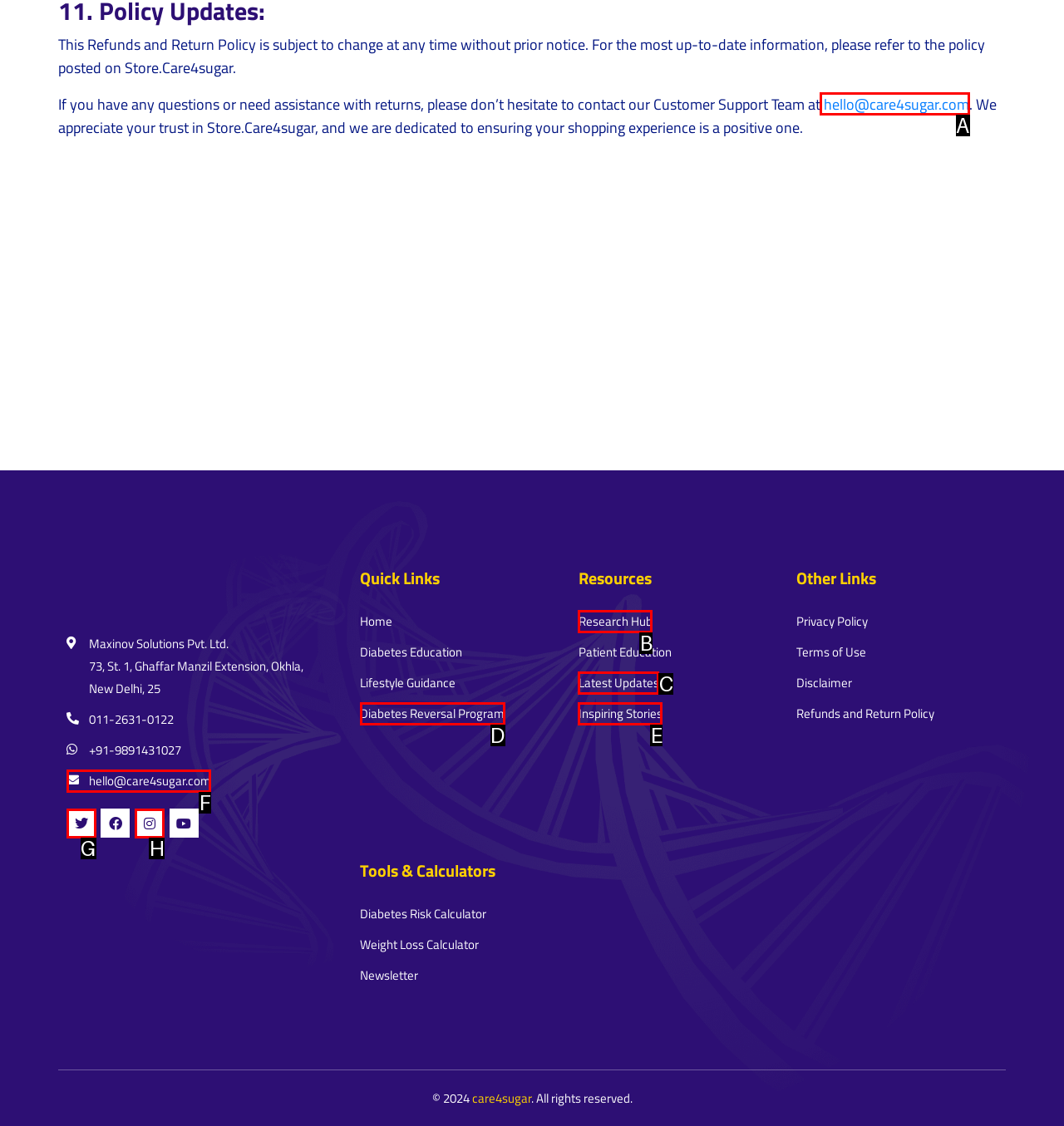From the given options, tell me which letter should be clicked to complete this task: Contact Customer Support Team
Answer with the letter only.

A